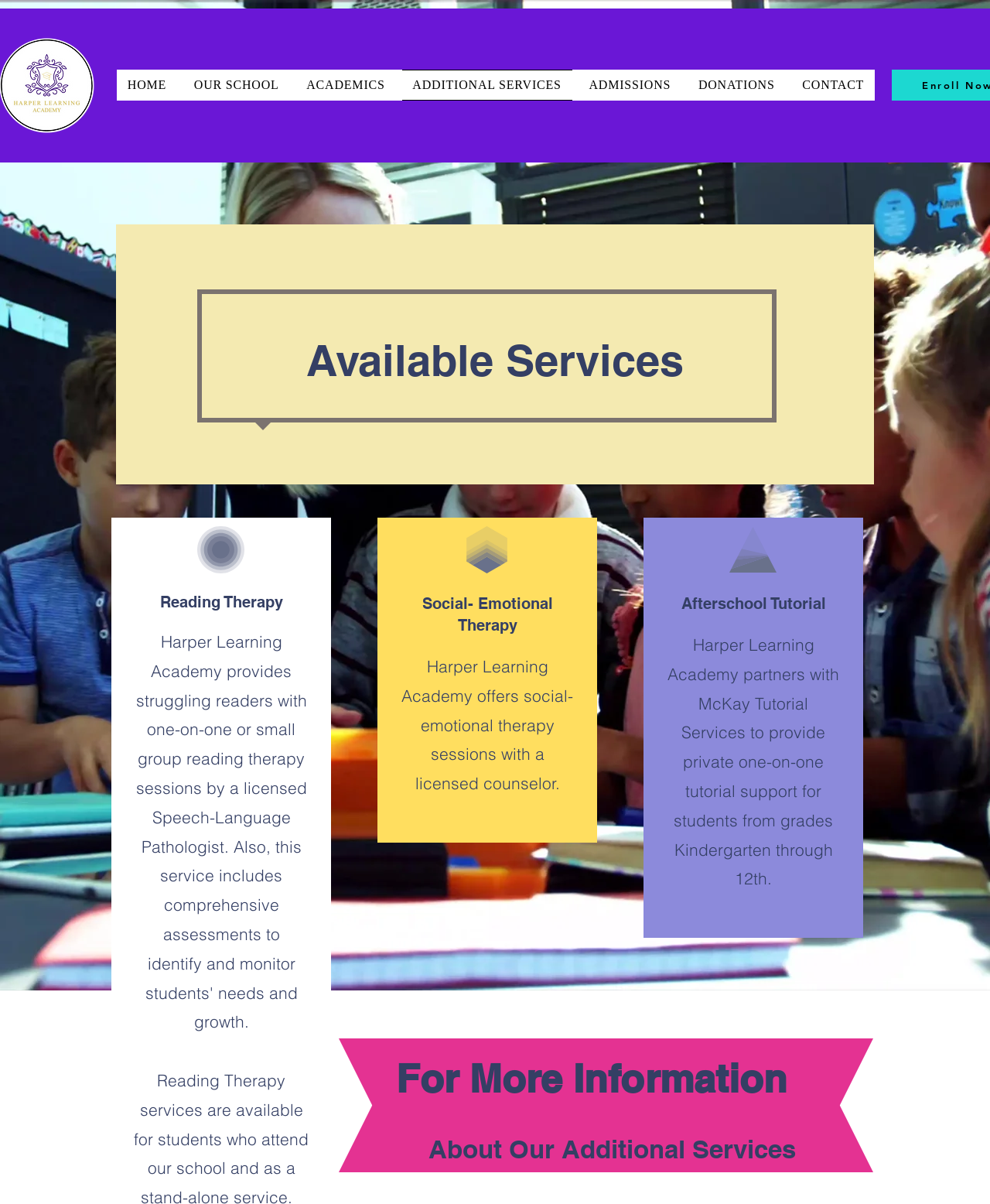Answer the question with a single word or phrase: 
How many navigation links are available on the webpage?

7